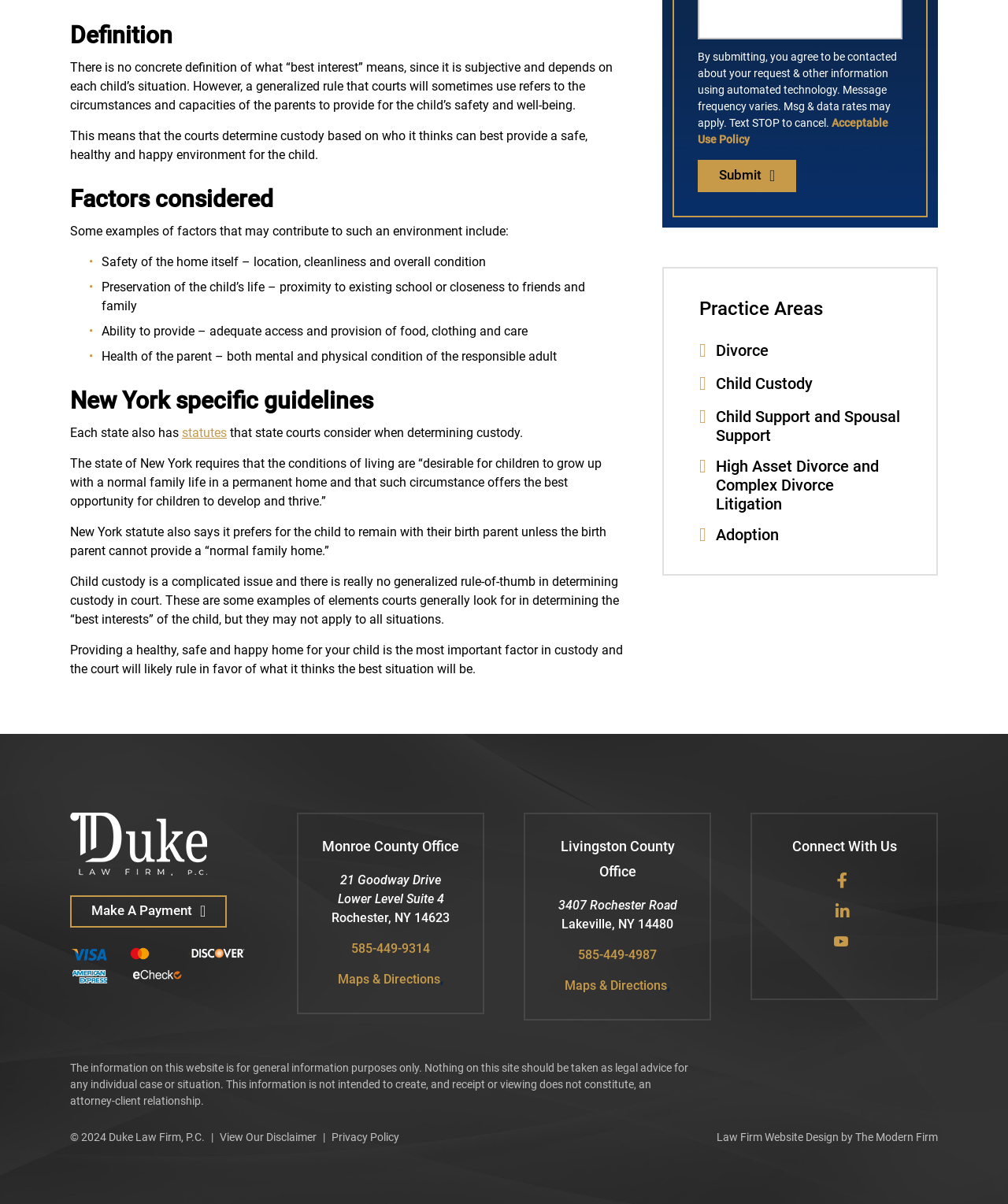Locate the UI element described by 585-449-4987 and provide its bounding box coordinates. Use the format (top-left x, top-left y, bottom-right x, bottom-right y) with all values as floating point numbers between 0 and 1.

[0.573, 0.787, 0.652, 0.799]